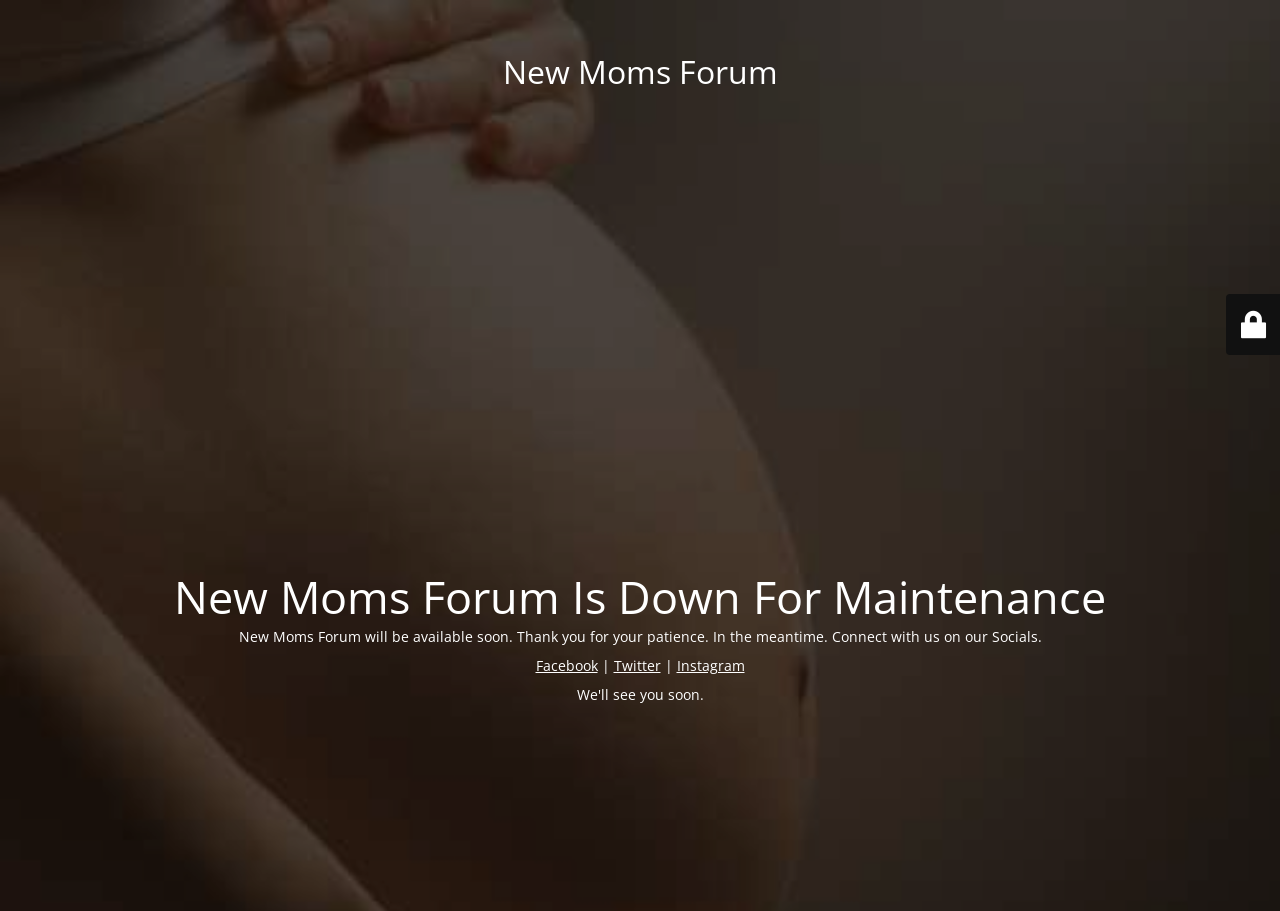What is the current status of the New Moms Forum?
Refer to the image and provide a one-word or short phrase answer.

Down for maintenance